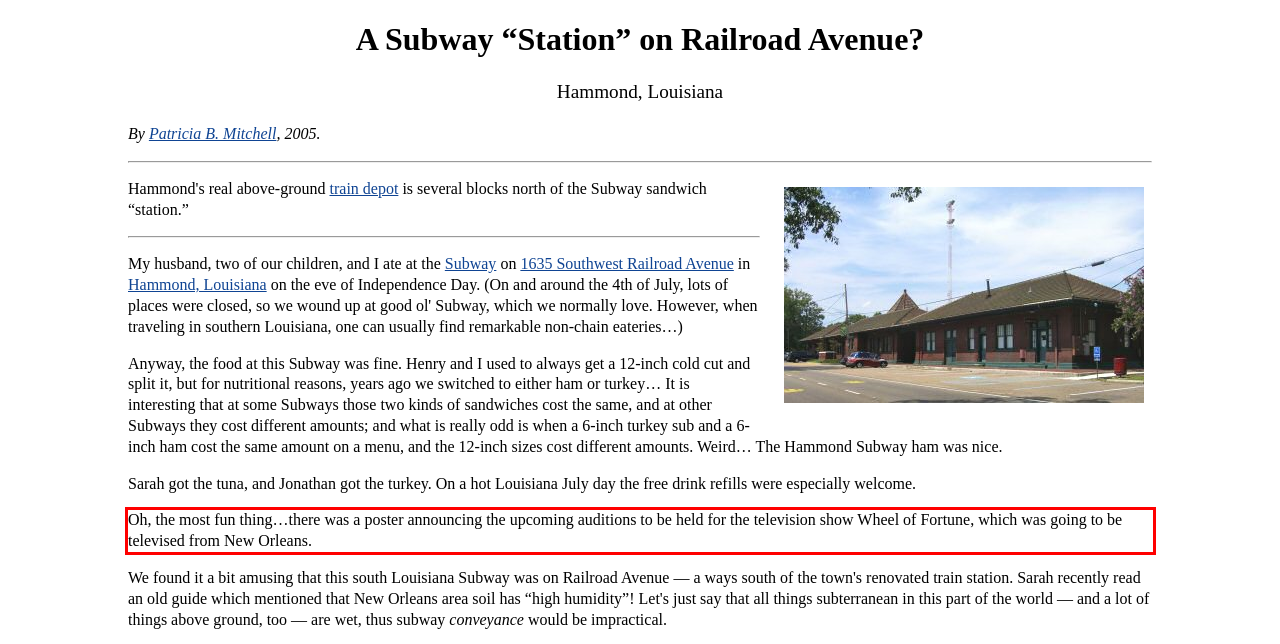You are presented with a screenshot containing a red rectangle. Extract the text found inside this red bounding box.

Oh, the most fun thing…there was a poster announcing the upcoming auditions to be held for the television show Wheel of Fortune, which was going to be televised from New Orleans.